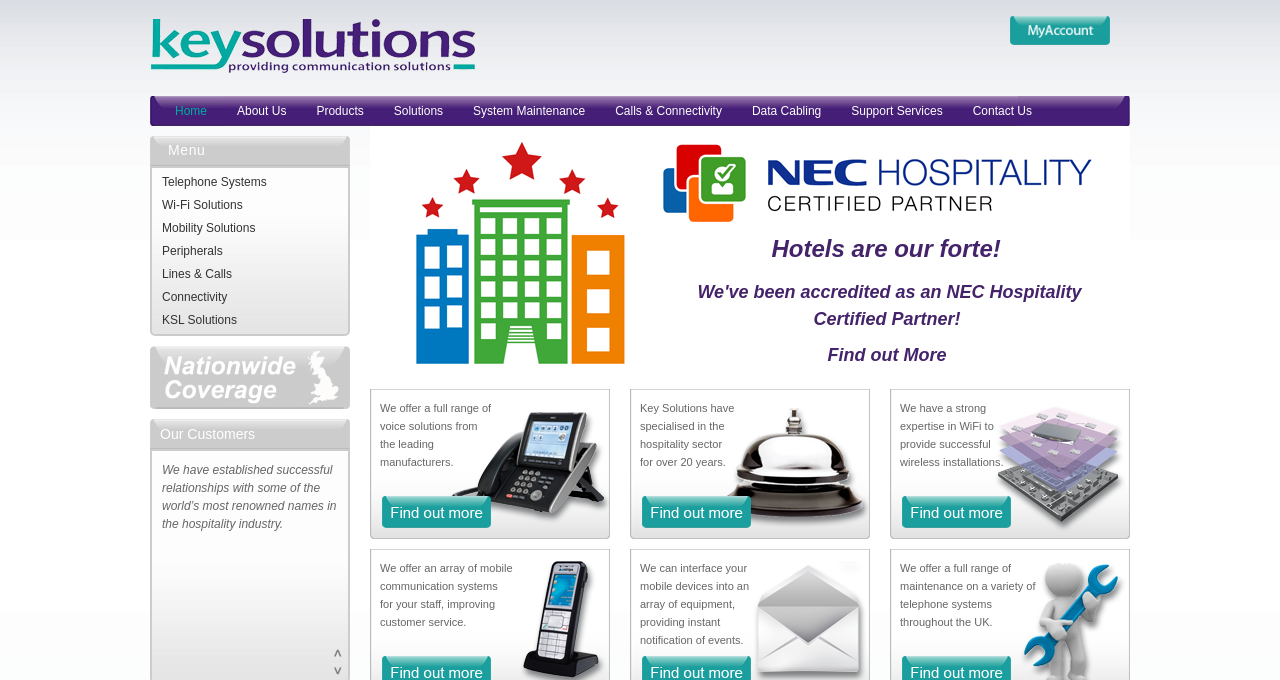Given the following UI element description: "⠵ Marc", find the bounding box coordinates in the webpage screenshot.

None